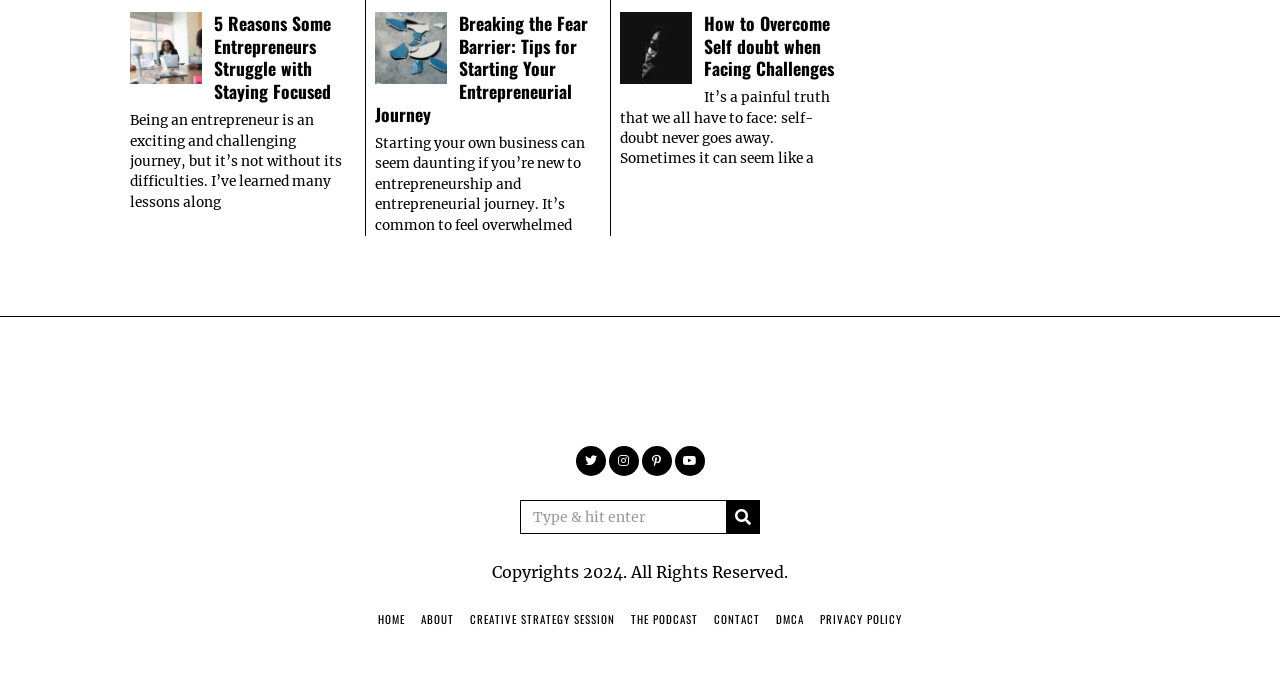Use a single word or phrase to respond to the question:
What is the theme of the images in the articles?

Entrepreneurship